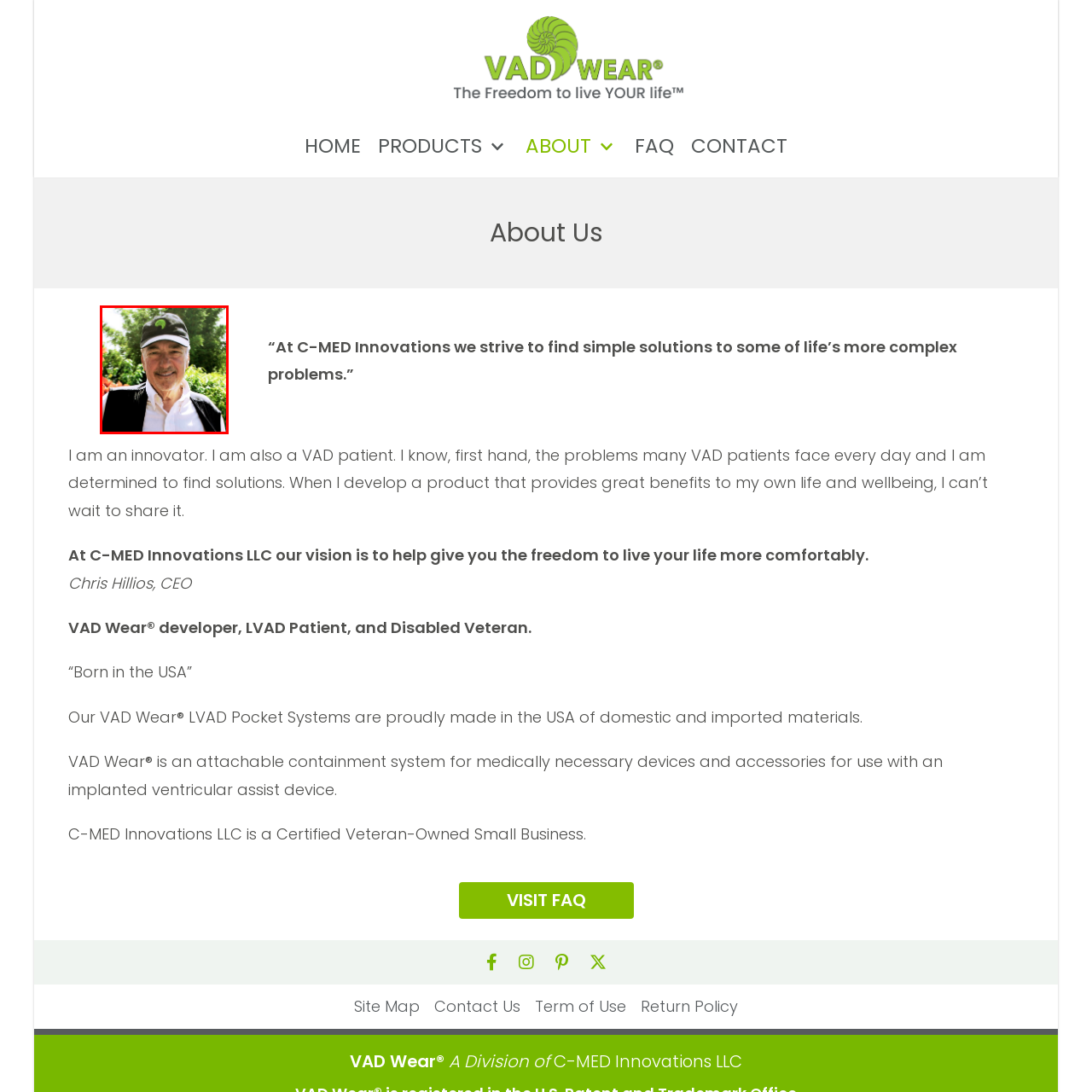Offer a meticulous description of everything depicted in the red-enclosed portion of the image.

The image features a smiling man wearing a black cap adorned with a green logo, set against a backdrop of lush greenery. This photo is likely of Chris Hillios, the CEO of C-MED Innovations LLC, who is also a developer of the VAD Wear® and has personal experience as a patient of a ventricular assist device (VAD). The warm expression and casual attire reflect his approachable nature and dedication to innovating solutions for individuals living with similar health challenges. This image embodies the essence of his commitment to improving the lives of VAD patients through practical designs and innovations.